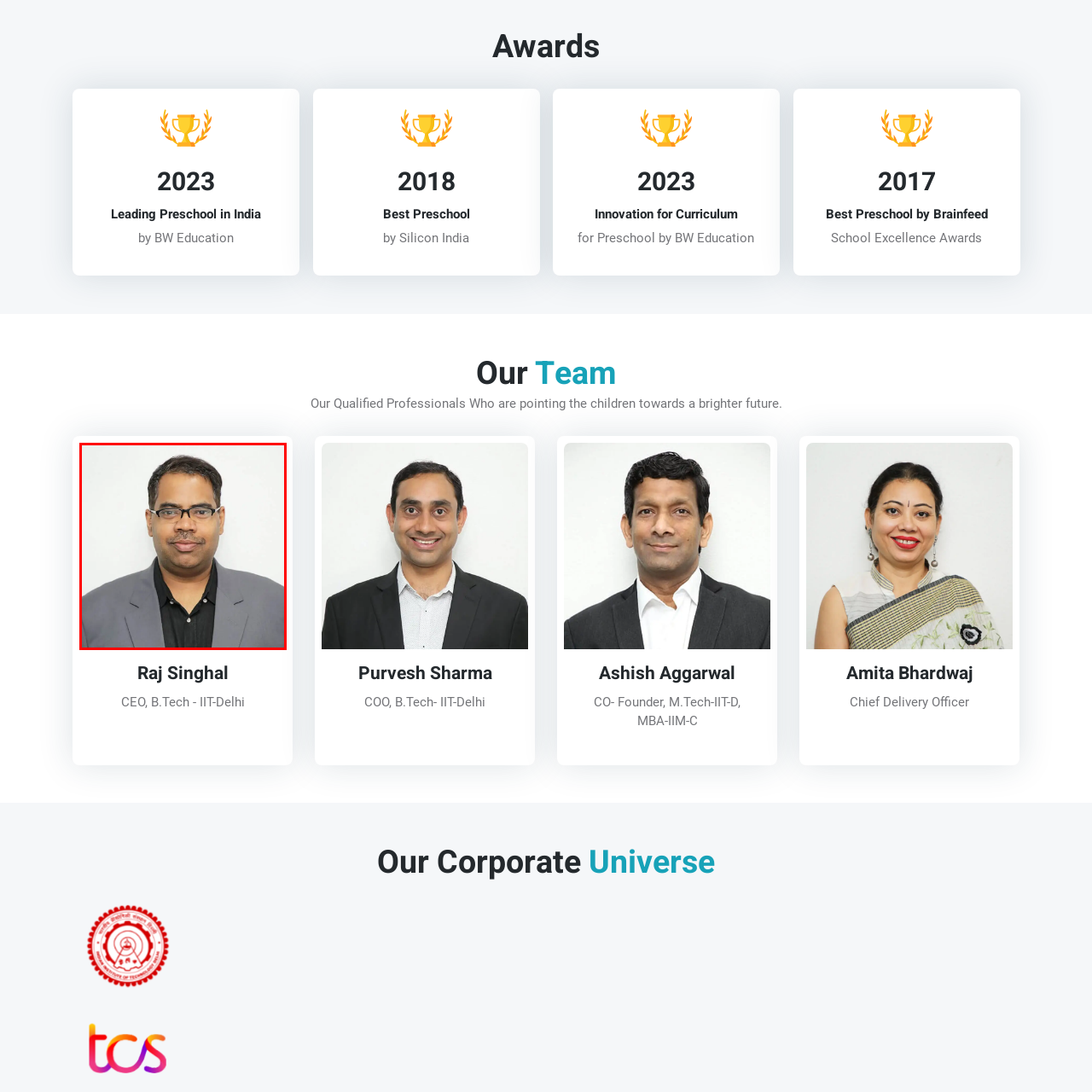Carefully analyze the image within the red boundary and describe it extensively.

The image features Raj Singhal, a professional who is portrayed in a formal gray blazer over a black shirt. He stands against a clean, white background, presenting a confident demeanor. Raj Singhal holds the position of CEO and has an educational background with a B.Tech from IIT Delhi. The image is likely part of a larger section highlighting the leadership team of an organization, showcasing individuals who are instrumental in guiding their company towards success.